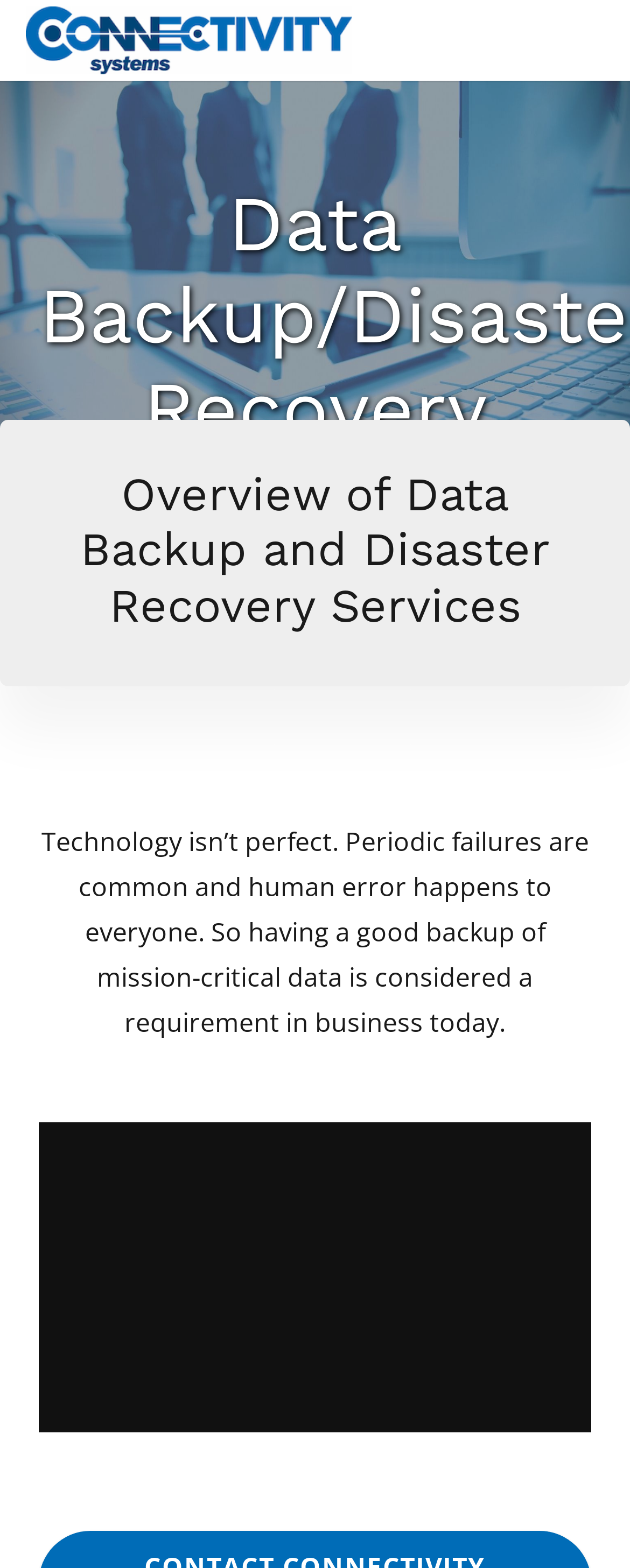Find and generate the main title of the webpage.

Data Backup/Disaster Recovery